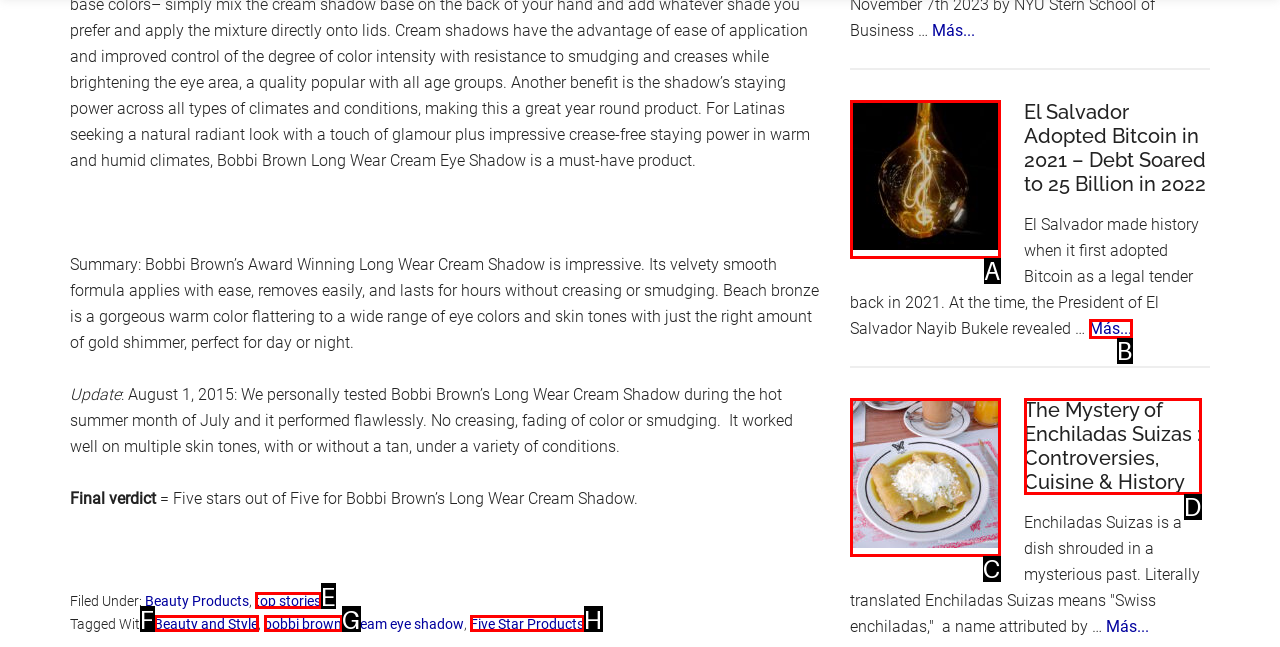Choose the option that matches the following description: Beauty and Style
Reply with the letter of the selected option directly.

F